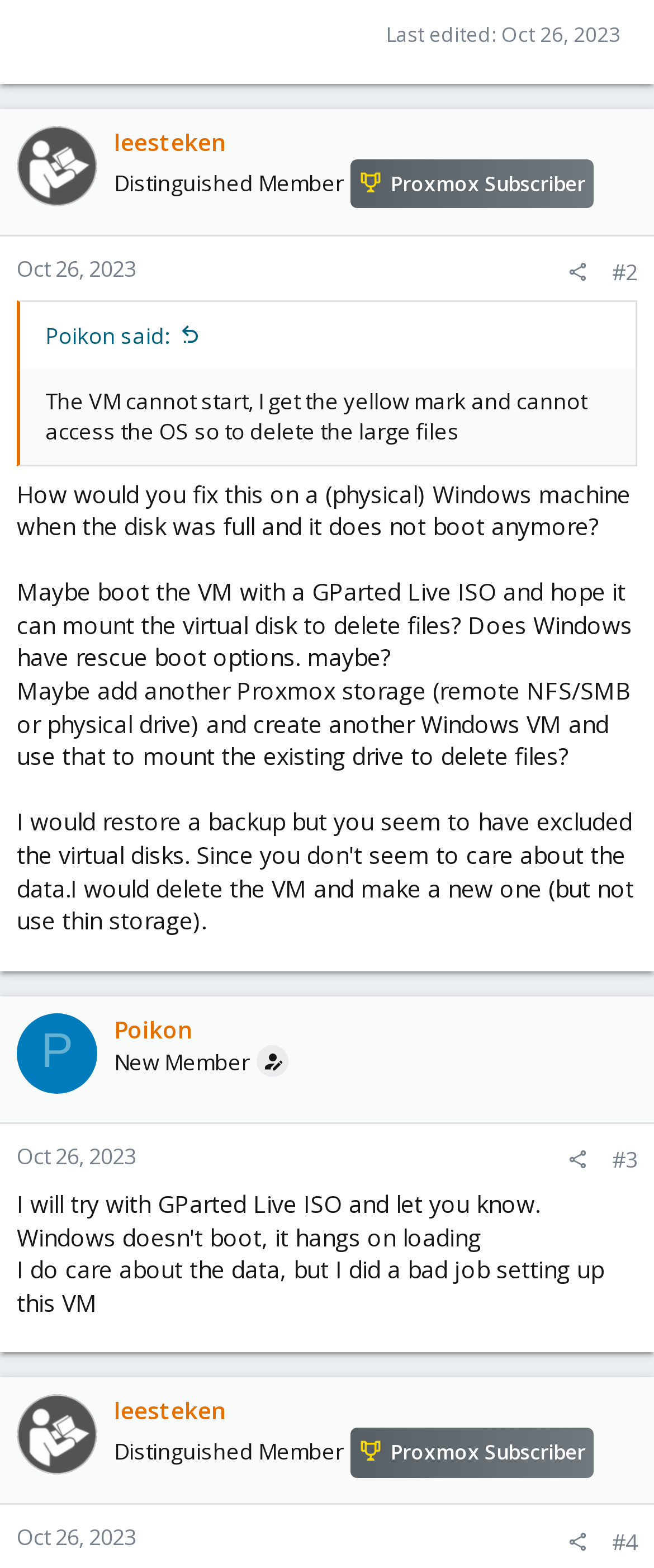Determine the bounding box for the HTML element described here: "Poikon said:". The coordinates should be given as [left, top, right, bottom] with each number being a float between 0 and 1.

[0.069, 0.204, 0.308, 0.224]